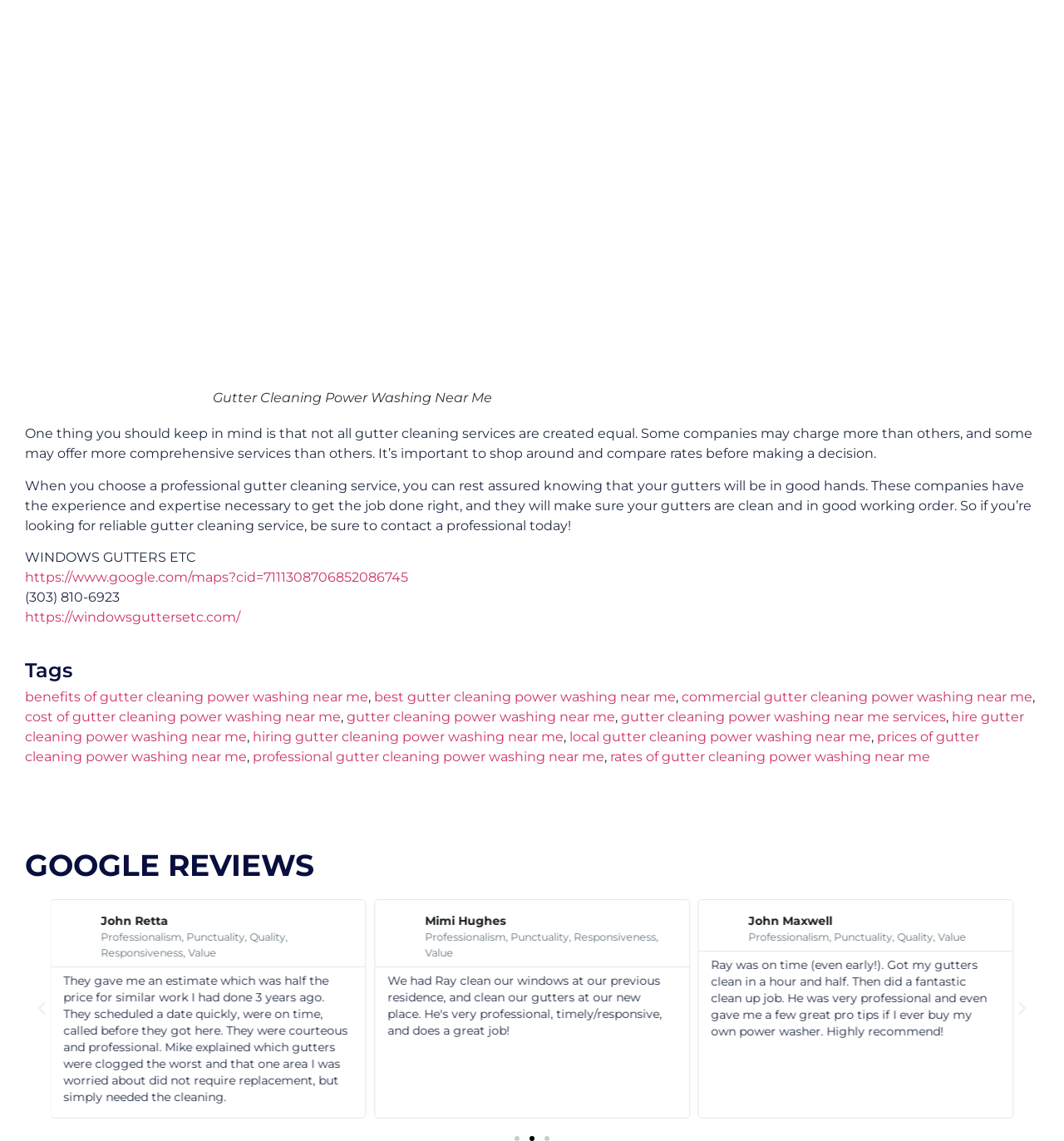Specify the bounding box coordinates of the element's area that should be clicked to execute the given instruction: "View the company's Google reviews". The coordinates should be four float numbers between 0 and 1, i.e., [left, top, right, bottom].

[0.023, 0.745, 0.977, 0.771]